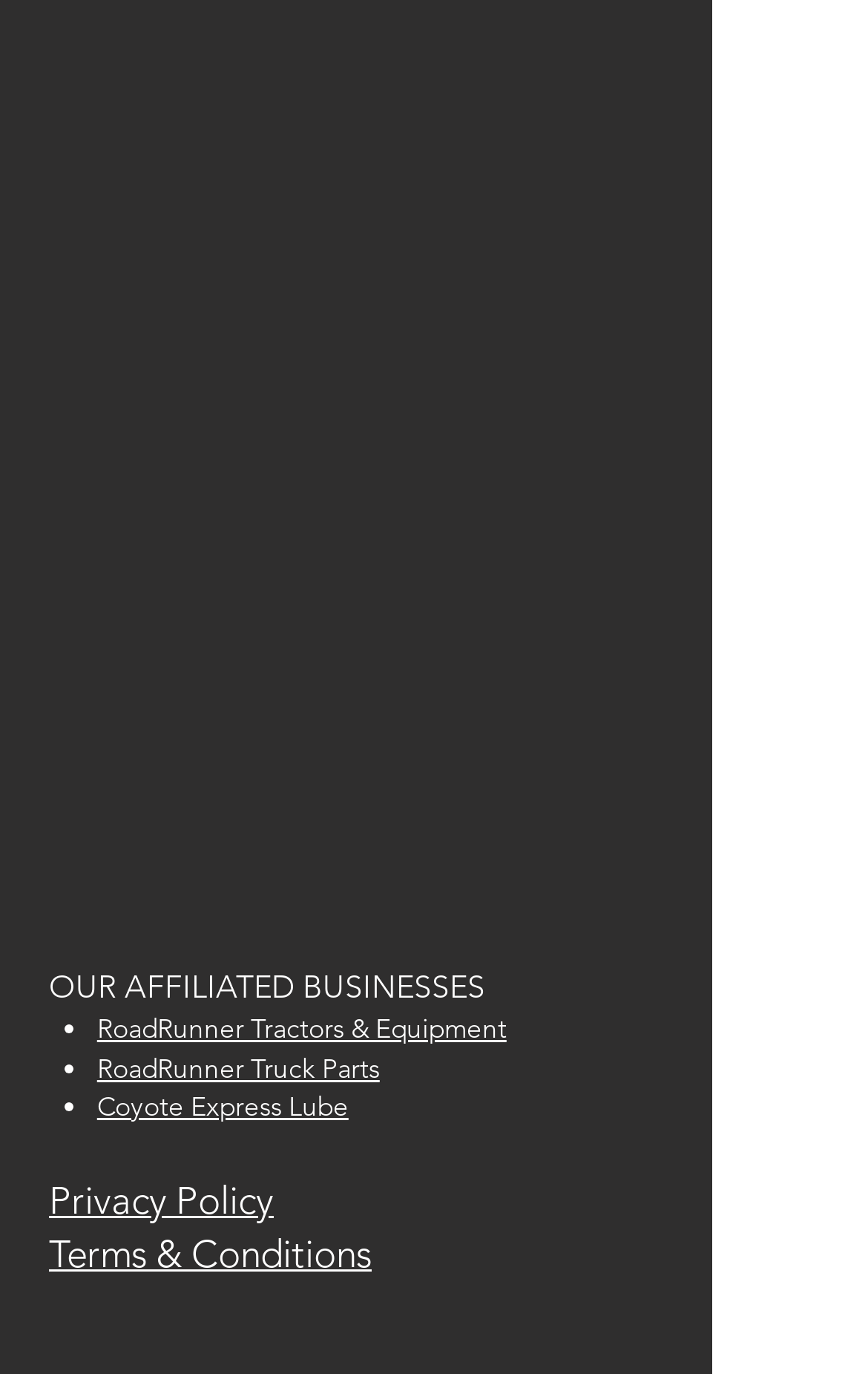Pinpoint the bounding box coordinates of the element that must be clicked to accomplish the following instruction: "Contact Neudorf Enterprises LLC via email". The coordinates should be in the format of four float numbers between 0 and 1, i.e., [left, top, right, bottom].

[0.136, 0.028, 0.672, 0.089]